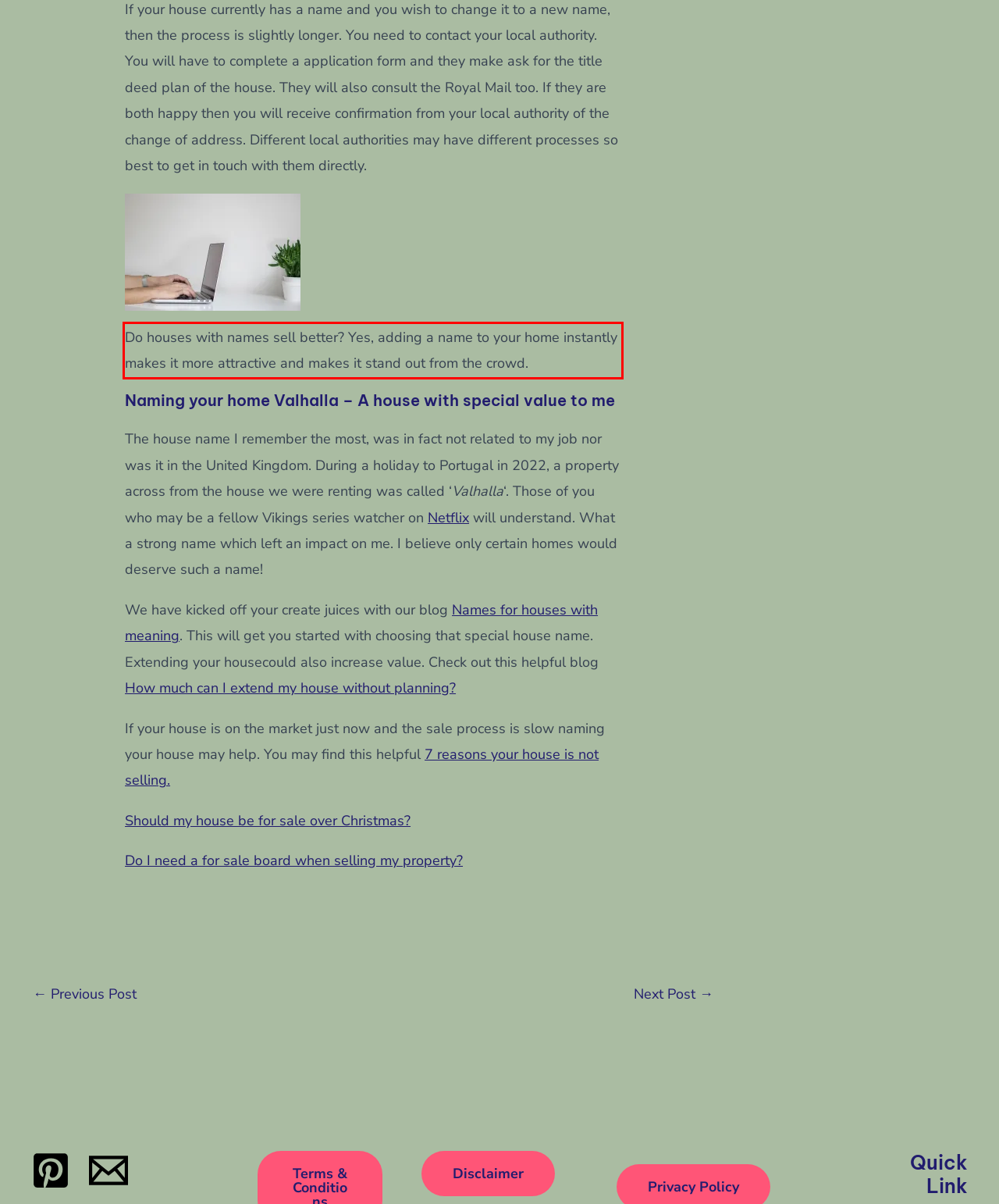You are provided with a screenshot of a webpage that includes a UI element enclosed in a red rectangle. Extract the text content inside this red rectangle.

Do houses with names sell better? Yes, adding a name to your home instantly makes it more attractive and makes it stand out from the crowd.